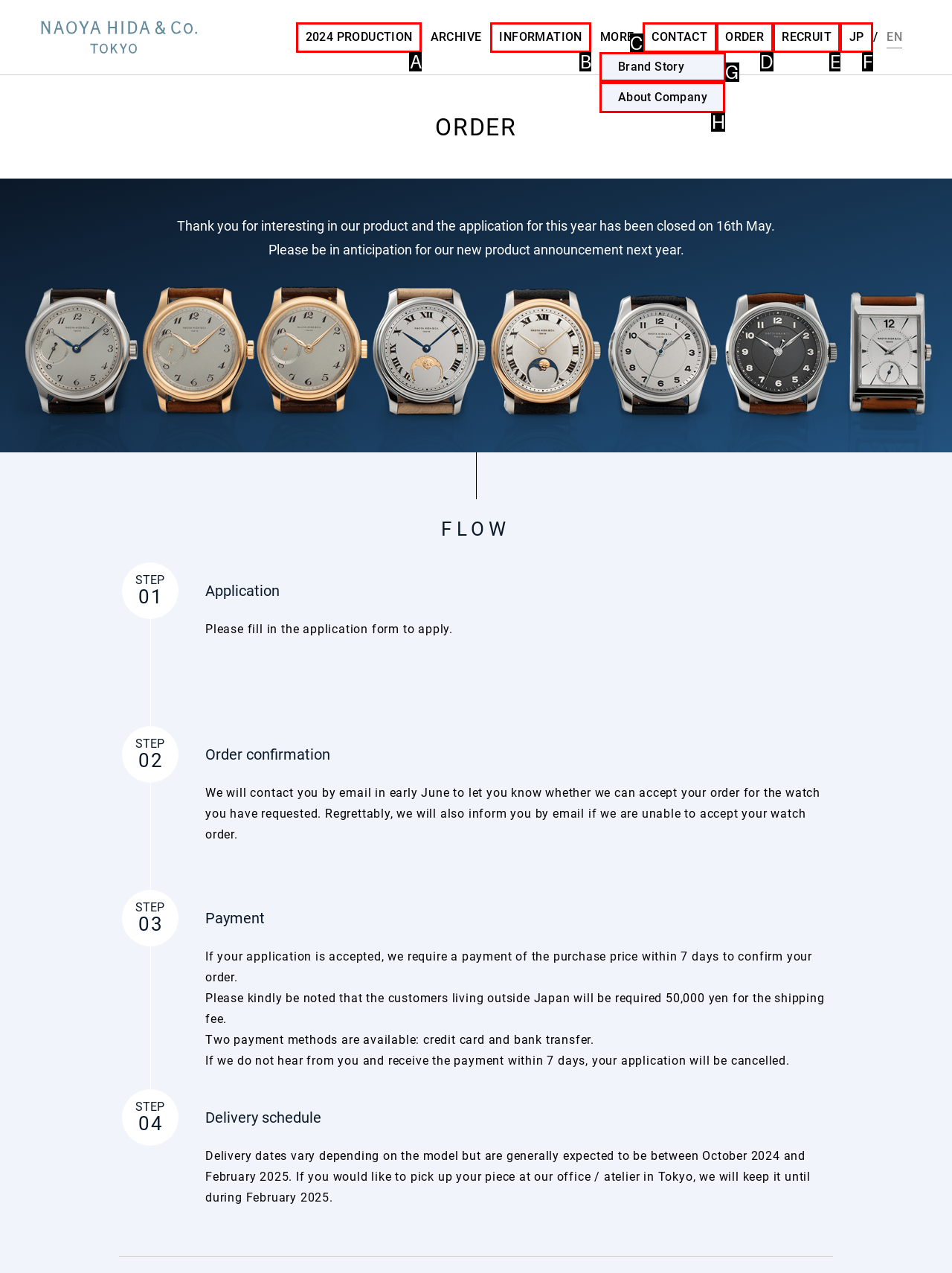Tell me which one HTML element I should click to complete the following task: Click Brand Story
Answer with the option's letter from the given choices directly.

G